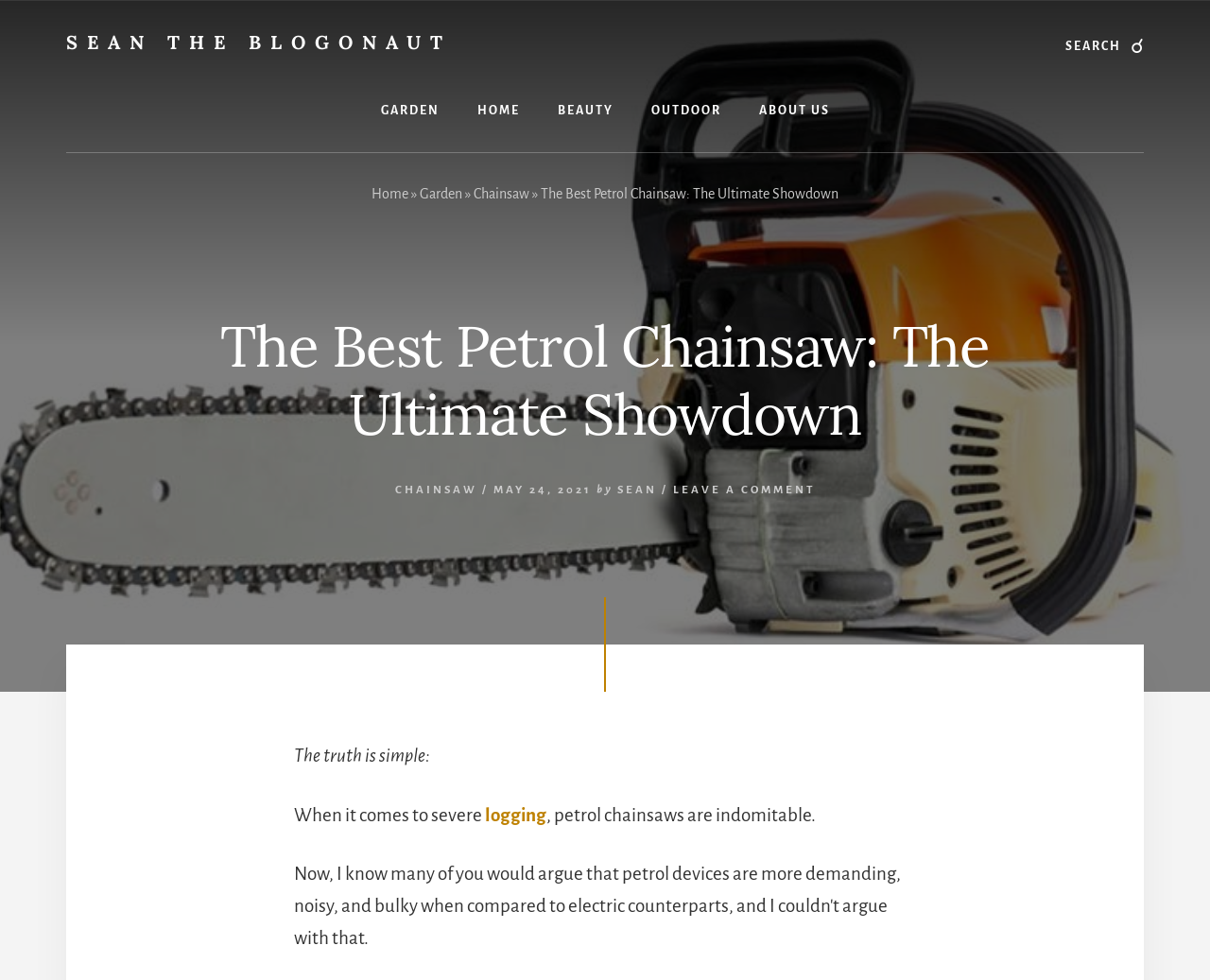Please identify the bounding box coordinates of the clickable area that will fulfill the following instruction: "Search for something". The coordinates should be in the format of four float numbers between 0 and 1, i.e., [left, top, right, bottom].

[0.723, 0.019, 0.945, 0.072]